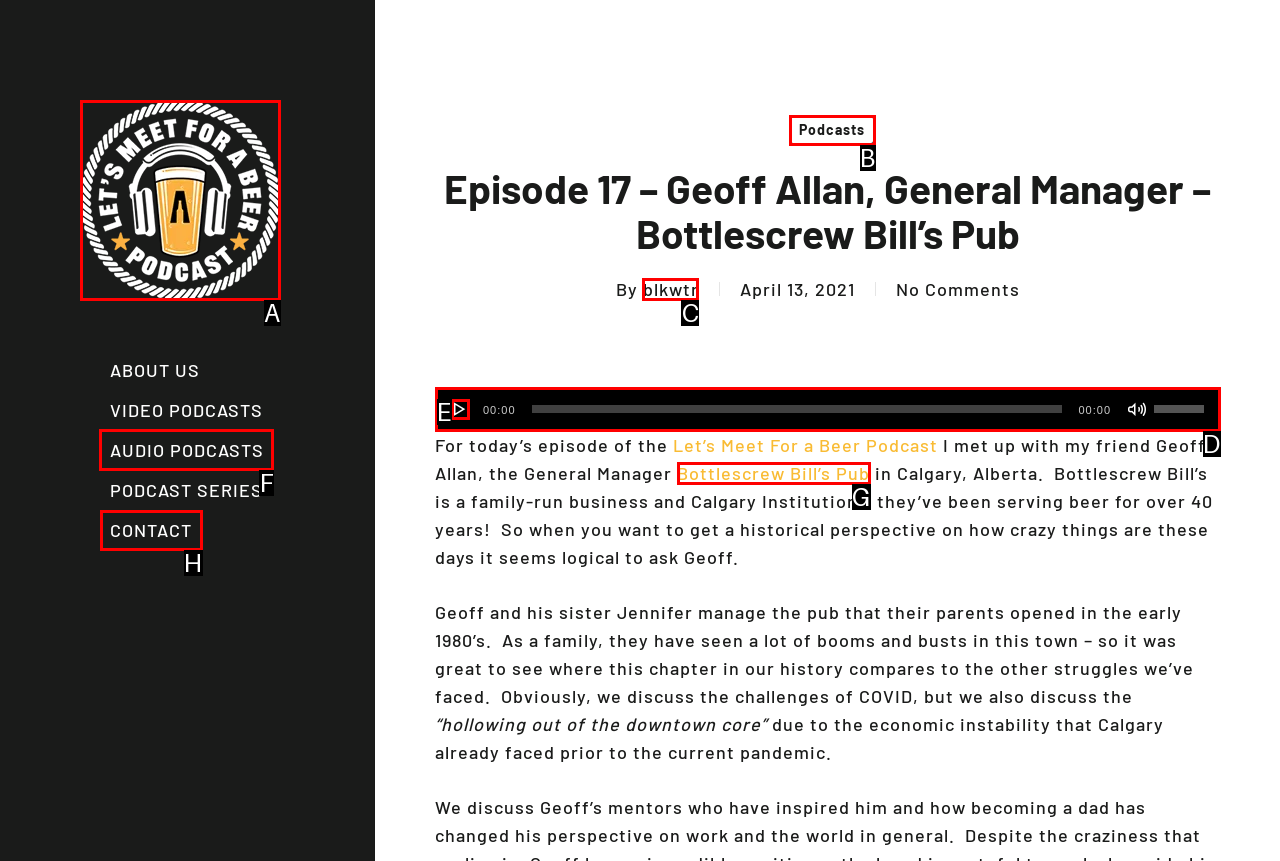Which lettered option should be clicked to perform the following task: Check the 'AUDIO PODCASTS' section
Respond with the letter of the appropriate option.

F